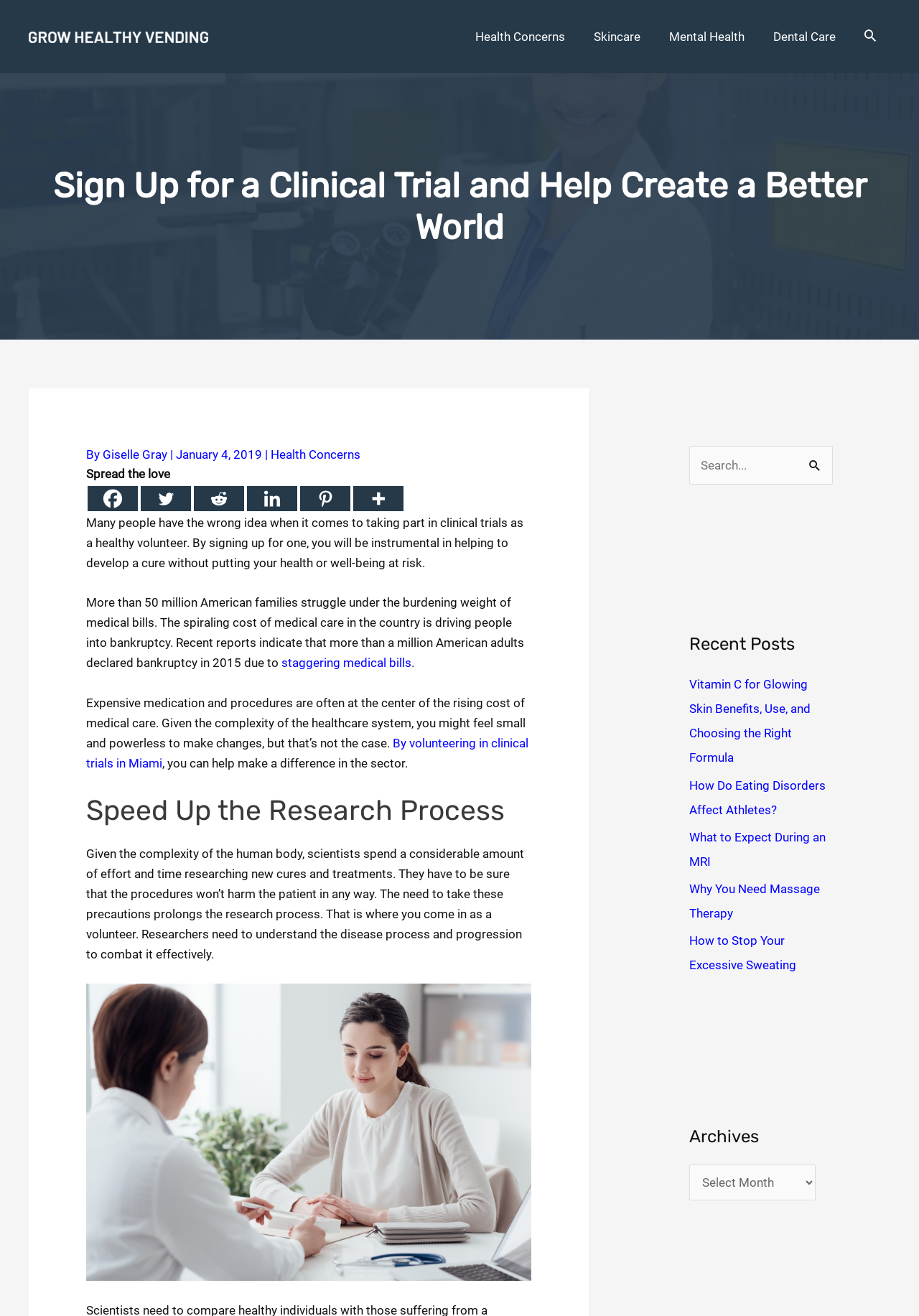Please give a short response to the question using one word or a phrase:
How many social media links are available?

6